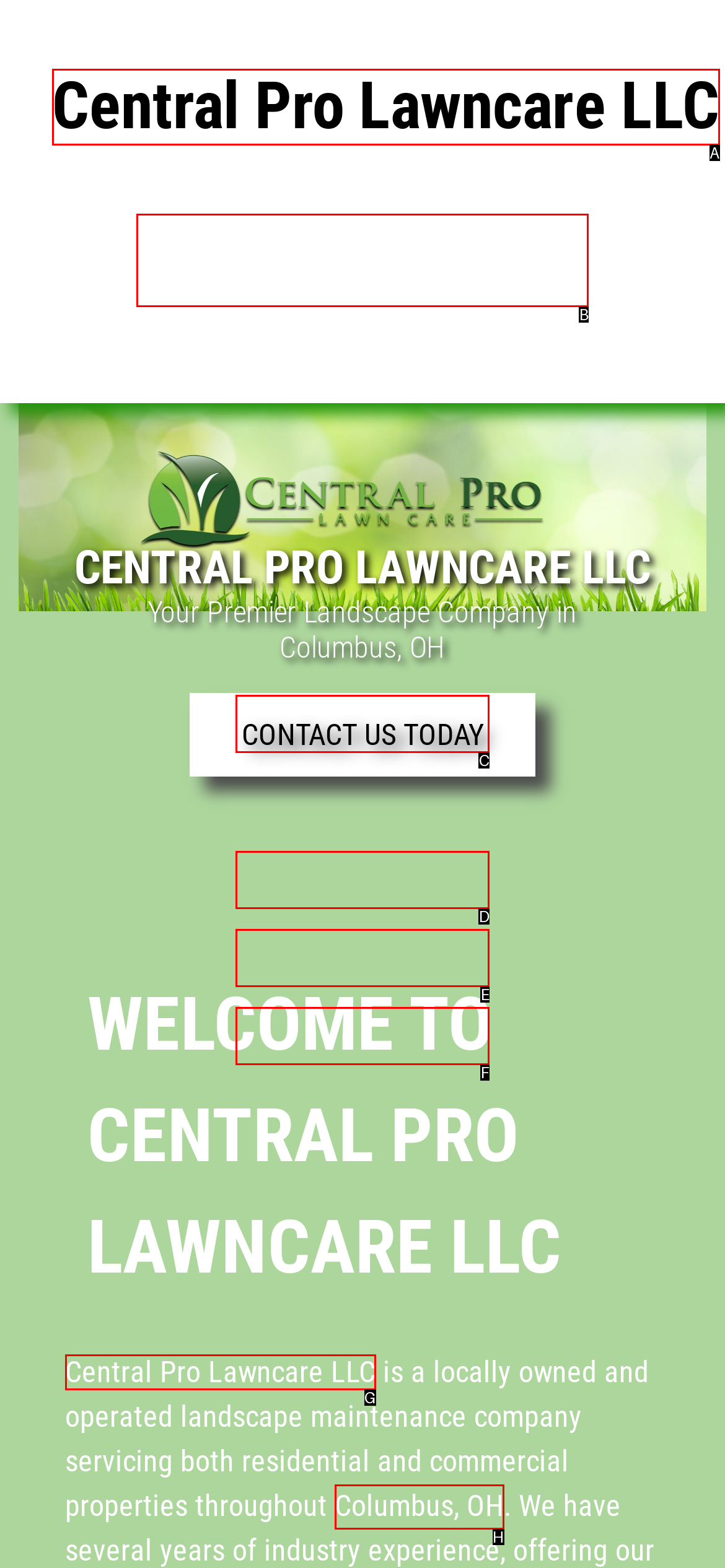Match the following description to the correct HTML element: Reviews Indicate your choice by providing the letter.

D